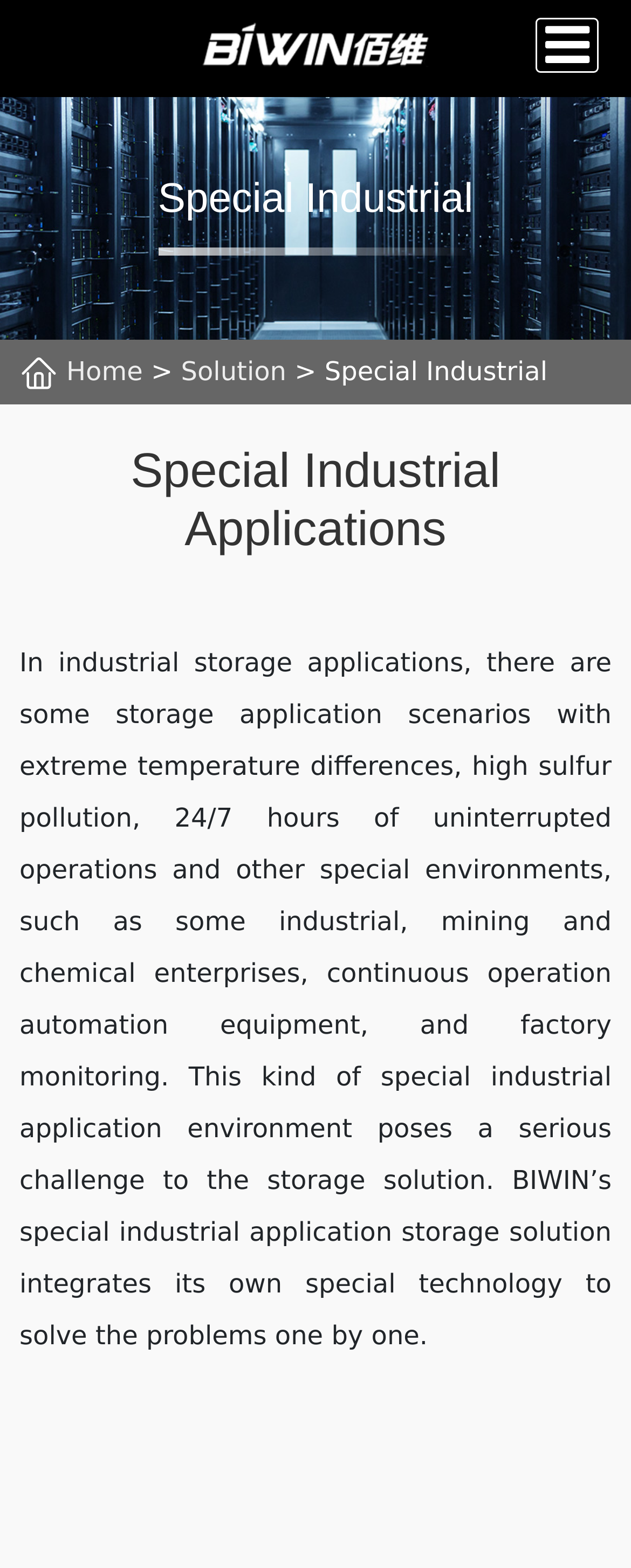What kind of environments require special industrial storage solutions?
Can you provide an in-depth and detailed response to the question?

The text in the StaticText element mentions that some industrial, mining, and chemical enterprises, continuous operation automation equipment, and factory monitoring require special industrial storage solutions due to extreme temperature differences, high sulfur pollution, and other special environments.